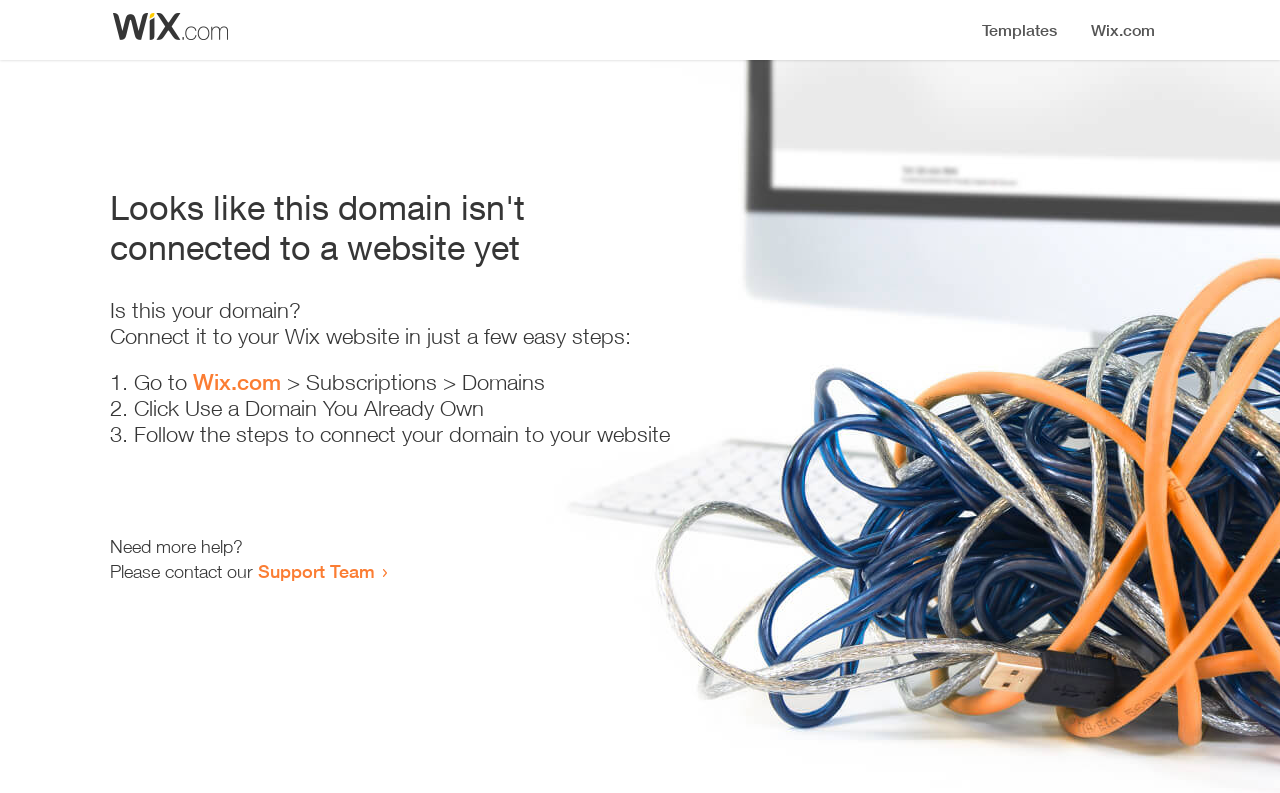Elaborate on the different components and information displayed on the webpage.

The webpage appears to be an error page, indicating that a domain is not connected to a website yet. At the top, there is a small image, likely a logo or icon. Below the image, a prominent heading reads "Looks like this domain isn't connected to a website yet". 

Underneath the heading, there is a series of instructions to connect the domain to a Wix website. The instructions are divided into three steps, each marked with a numbered list marker (1., 2., and 3.). The first step involves going to Wix.com, specifically the Subscriptions > Domains section. The second step is to click "Use a Domain You Already Own", and the third step is to follow the instructions to connect the domain to the website. 

At the bottom of the page, there is a section offering additional help, with a message "Need more help?" followed by an invitation to contact the Support Team, which is a clickable link.